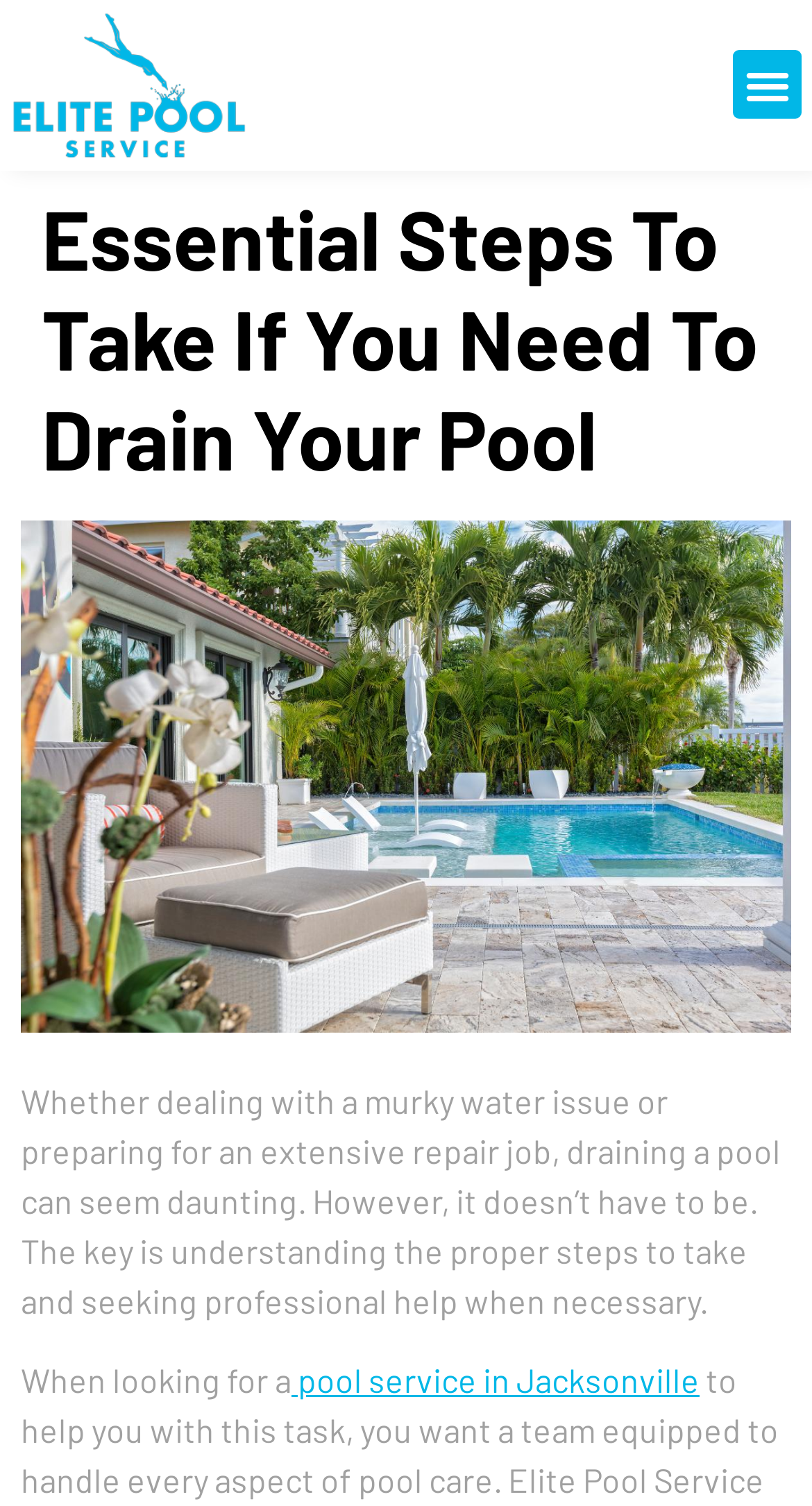Utilize the details in the image to thoroughly answer the following question: What is the function of the button at the top right?

The button at the top right of the webpage is a menu toggle button, which can be expanded or collapsed to access the menu.